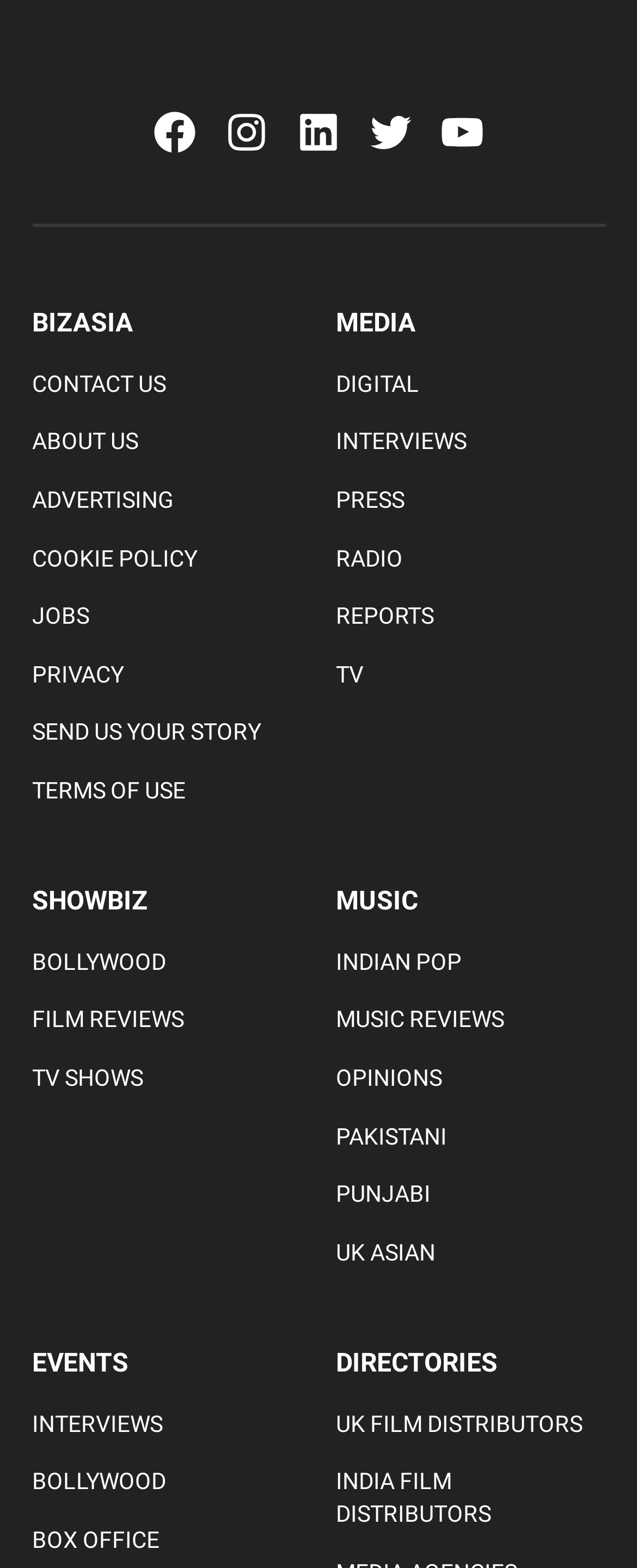Locate the bounding box coordinates of the element that needs to be clicked to carry out the instruction: "Click on the Facebook link". The coordinates should be given as four float numbers ranging from 0 to 1, i.e., [left, top, right, bottom].

[0.236, 0.068, 0.313, 0.1]